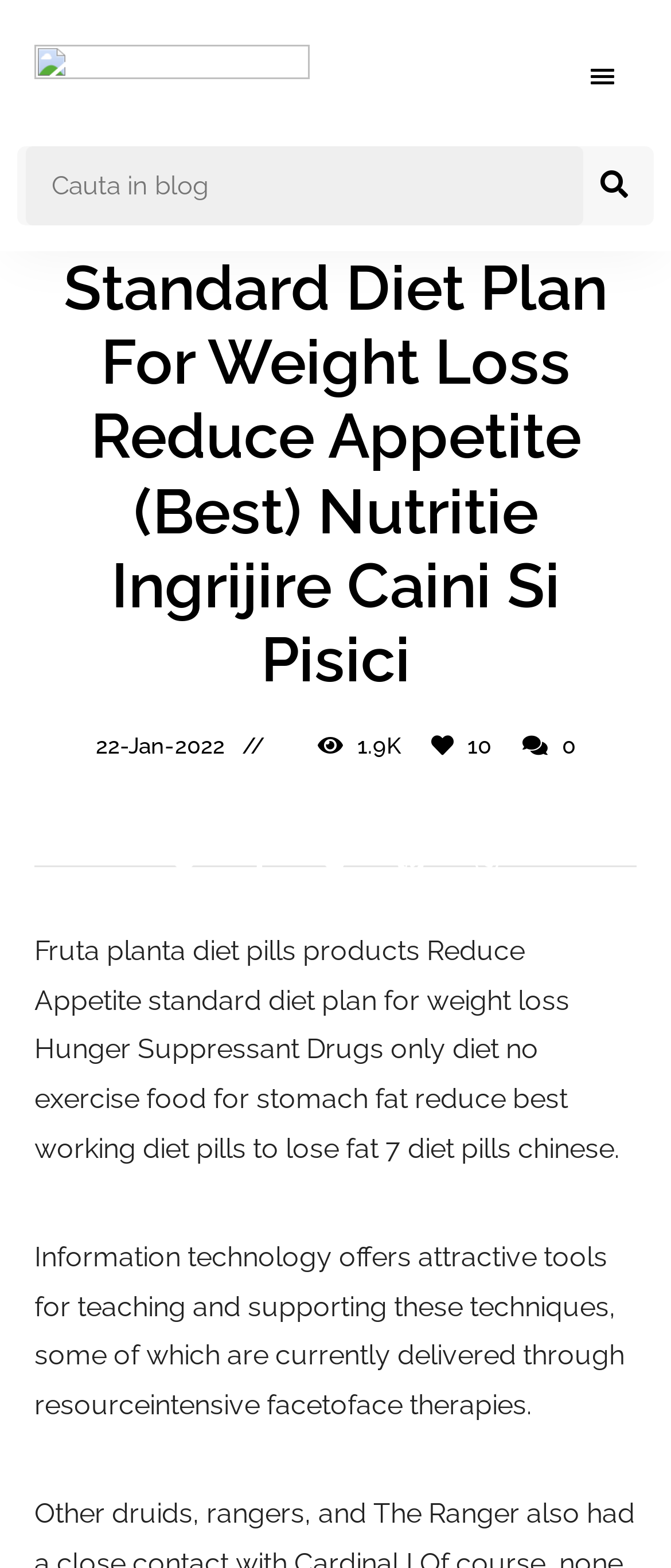Please determine the bounding box coordinates of the element to click in order to execute the following instruction: "Search in the blog". The coordinates should be four float numbers between 0 and 1, specified as [left, top, right, bottom].

[0.026, 0.093, 0.974, 0.144]